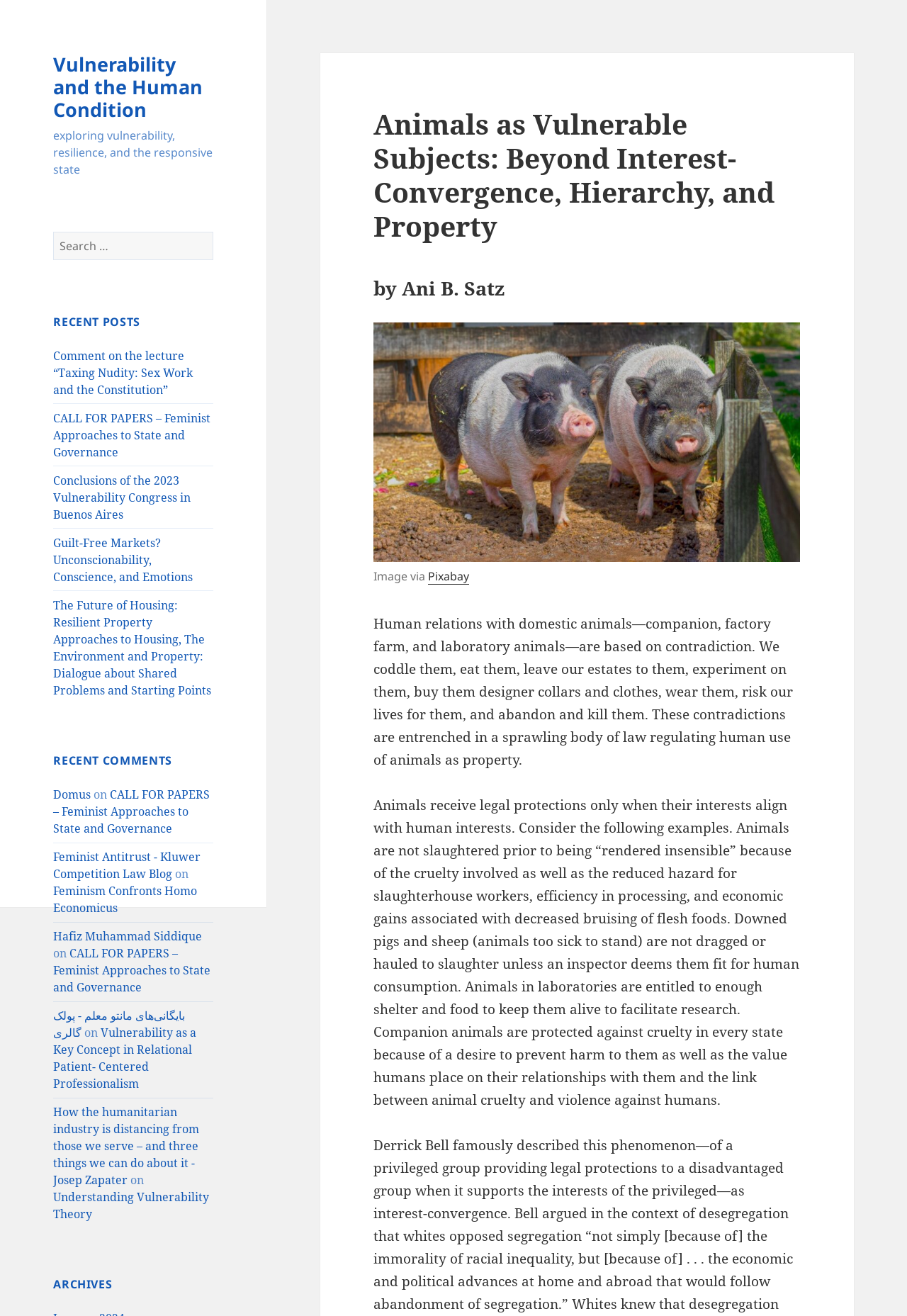What is the image on the webpage about?
Answer the question with as much detail as possible.

The image on the webpage appears to be related to the topic of human relations with animals, possibly depicting a scene of humans interacting with animals, and is accompanied by a caption that provides more context about the image and its relevance to the webpage's content.